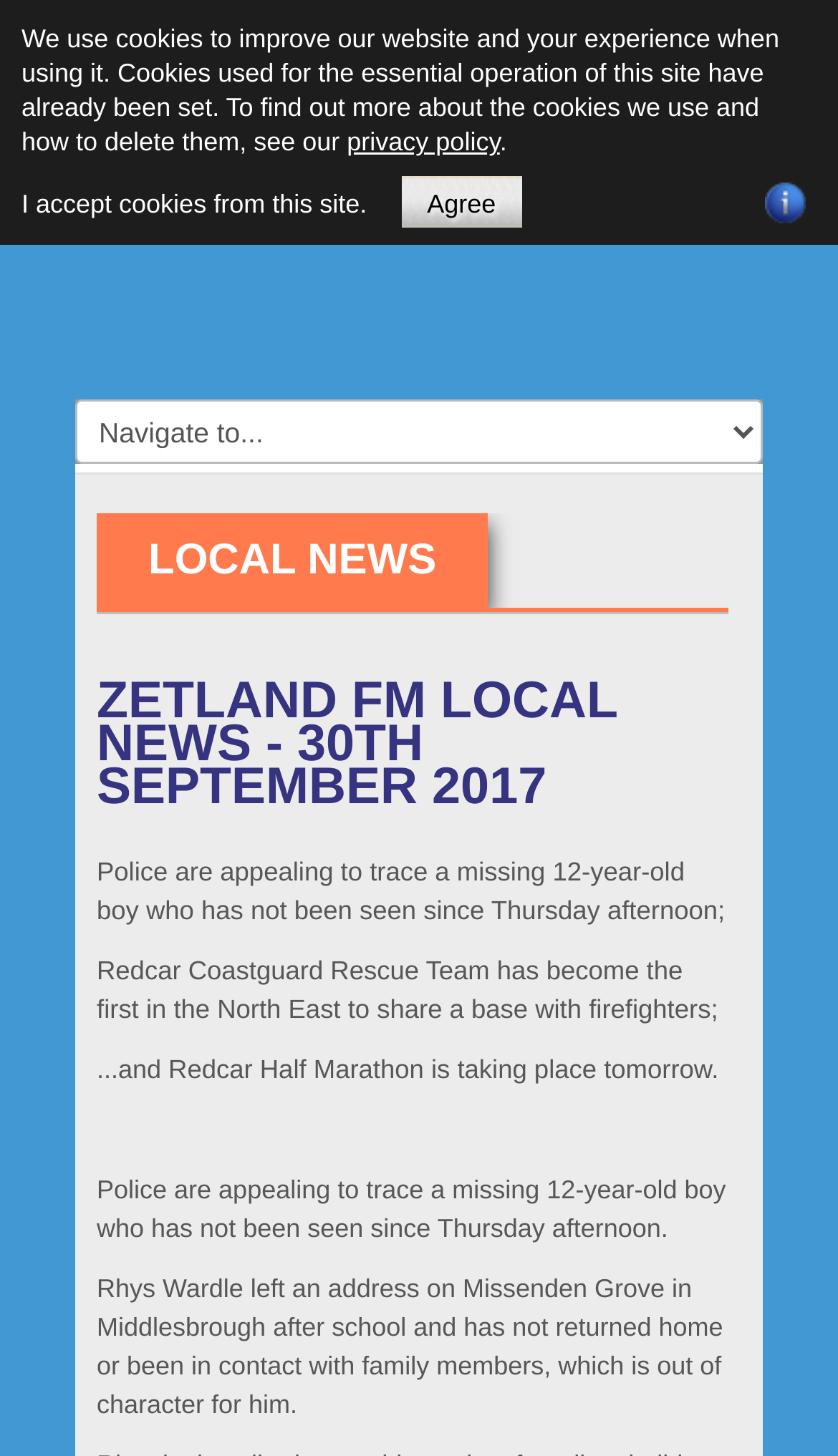Given the element description alt="OSDNLogo", predict the bounding box coordinates for the UI element in the webpage screenshot. The format should be (top-left x, top-left y, bottom-right x, bottom-right y), and the values should be between 0 and 1.

None